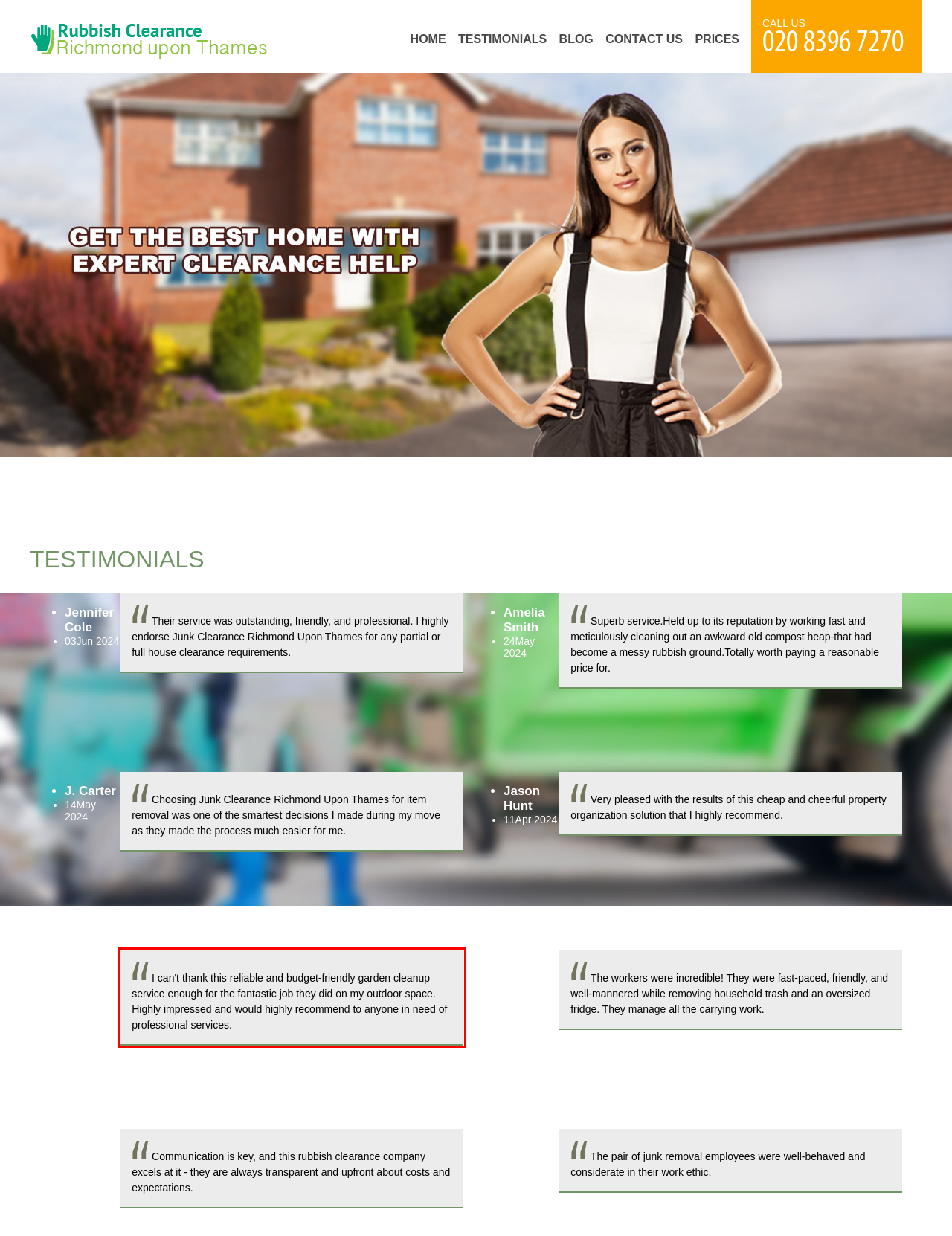Please use OCR to extract the text content from the red bounding box in the provided webpage screenshot.

I can't thank this reliable and budget-friendly garden cleanup service enough for the fantastic job they did on my outdoor space. Highly impressed and would highly recommend to anyone in need of professional services.